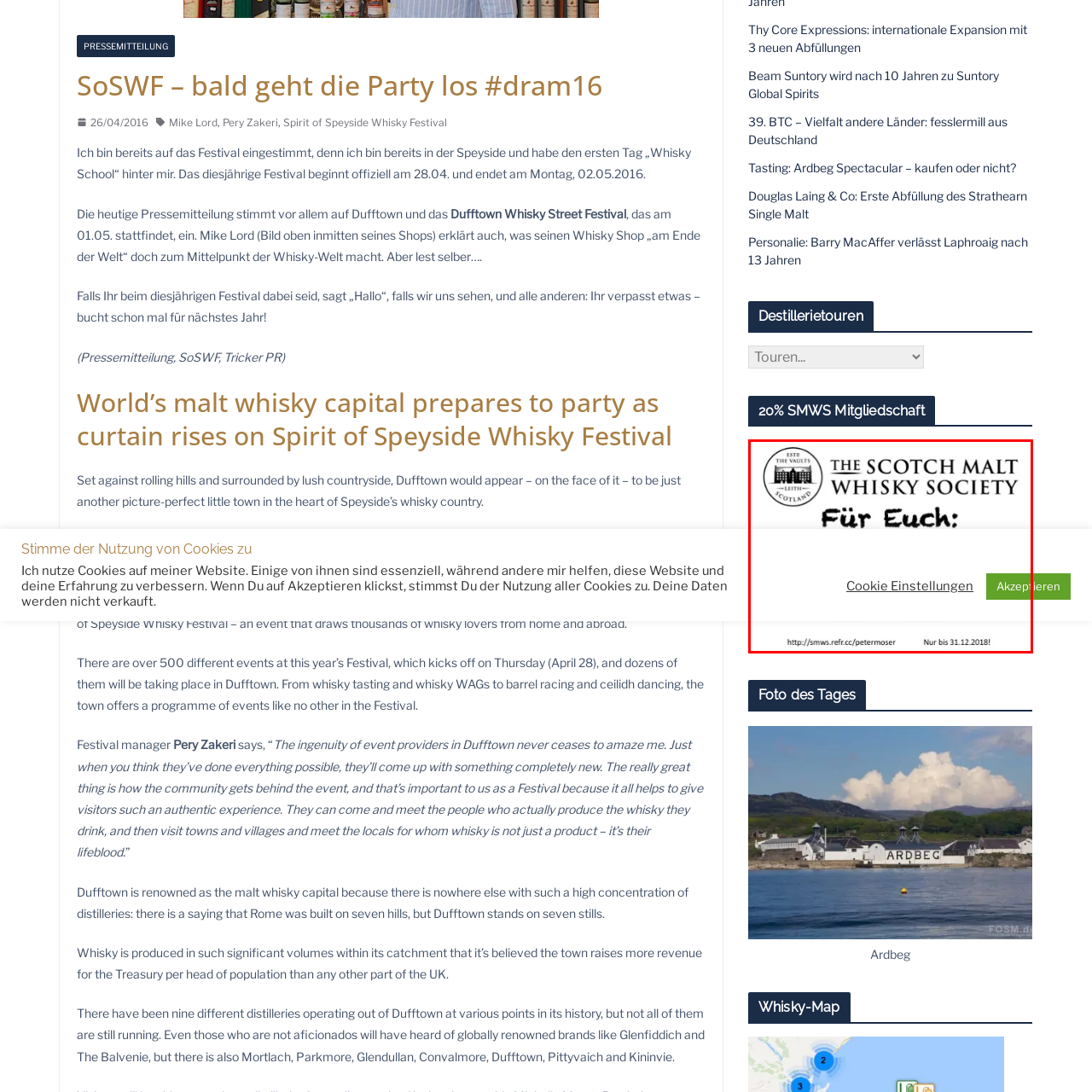Provide an elaborate description of the visual elements present in the image enclosed by the red boundary.

The image features the logo of "The Scotch Malt Whisky Society," prominently displayed at the top, along with a welcoming message in German, "Für Euch," indicating a friendly invitation to their audience. Below the logo, there are options for cookie settings with buttons for users to manage their preferences, alongside a note indicating a link to more information. The overall design emphasizes the society's Scottish heritage and its commitment to providing an engaging experience for whisky enthusiasts. The inclusion of the date "Nur bis 31.12. 2018!" suggests a timeframe for a specific offer or event related to the society, enticing visitors to act before the deadline.